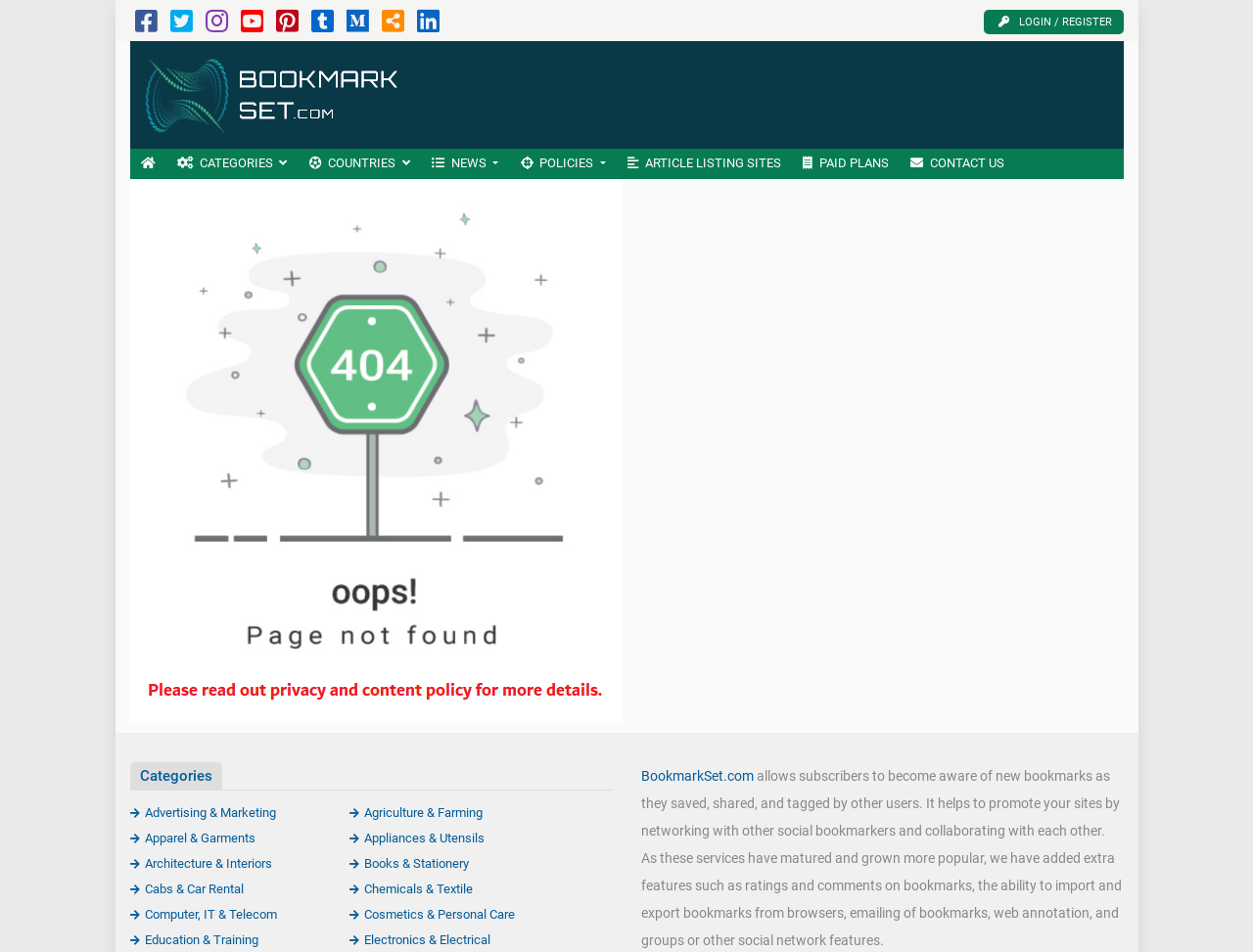Provide the bounding box coordinates of the HTML element described as: "Cabs & Car Rental". The bounding box coordinates should be four float numbers between 0 and 1, i.e., [left, top, right, bottom].

[0.104, 0.926, 0.194, 0.941]